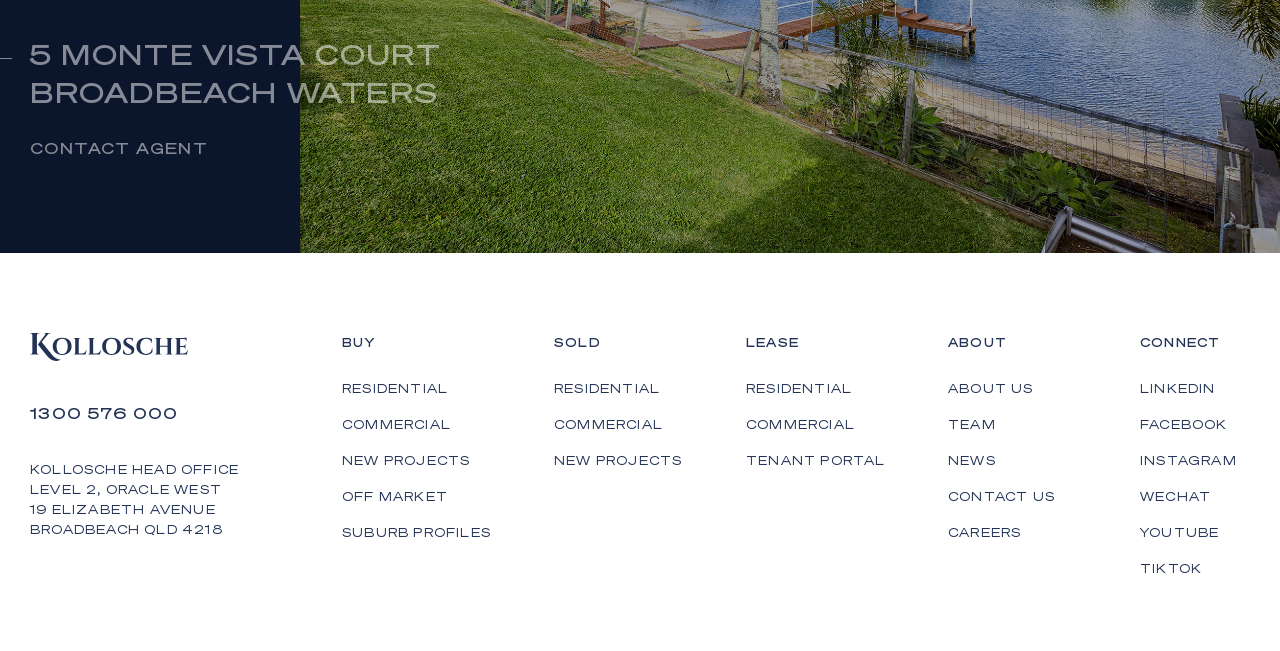Using the provided description 1300 576 000, find the bounding box coordinates for the UI element. Provide the coordinates in (top-left x, top-left y, bottom-right x, bottom-right y) format, ensuring all values are between 0 and 1.

[0.023, 0.617, 0.14, 0.655]